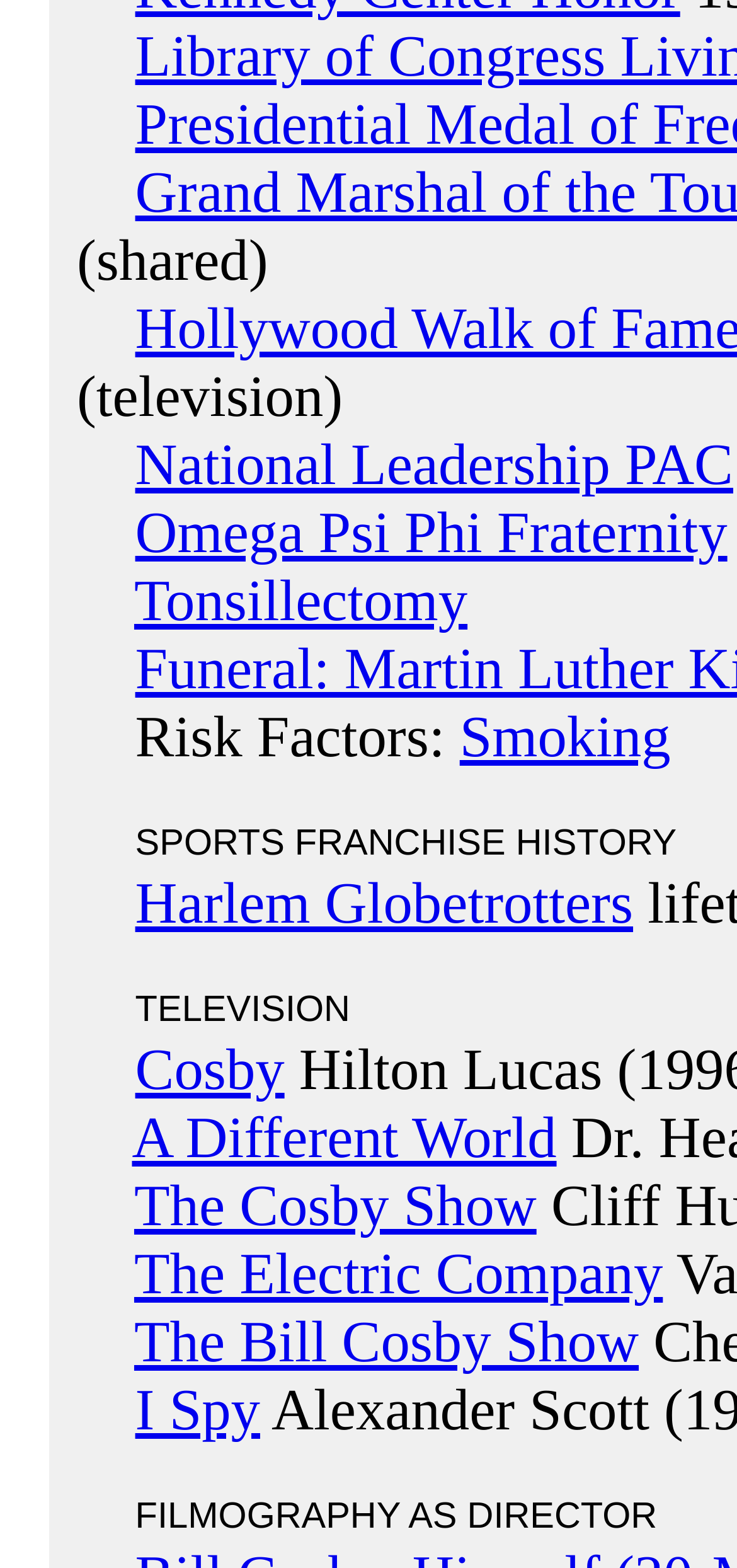Please locate the bounding box coordinates of the region I need to click to follow this instruction: "learn about Tonsillectomy".

[0.182, 0.362, 0.634, 0.404]